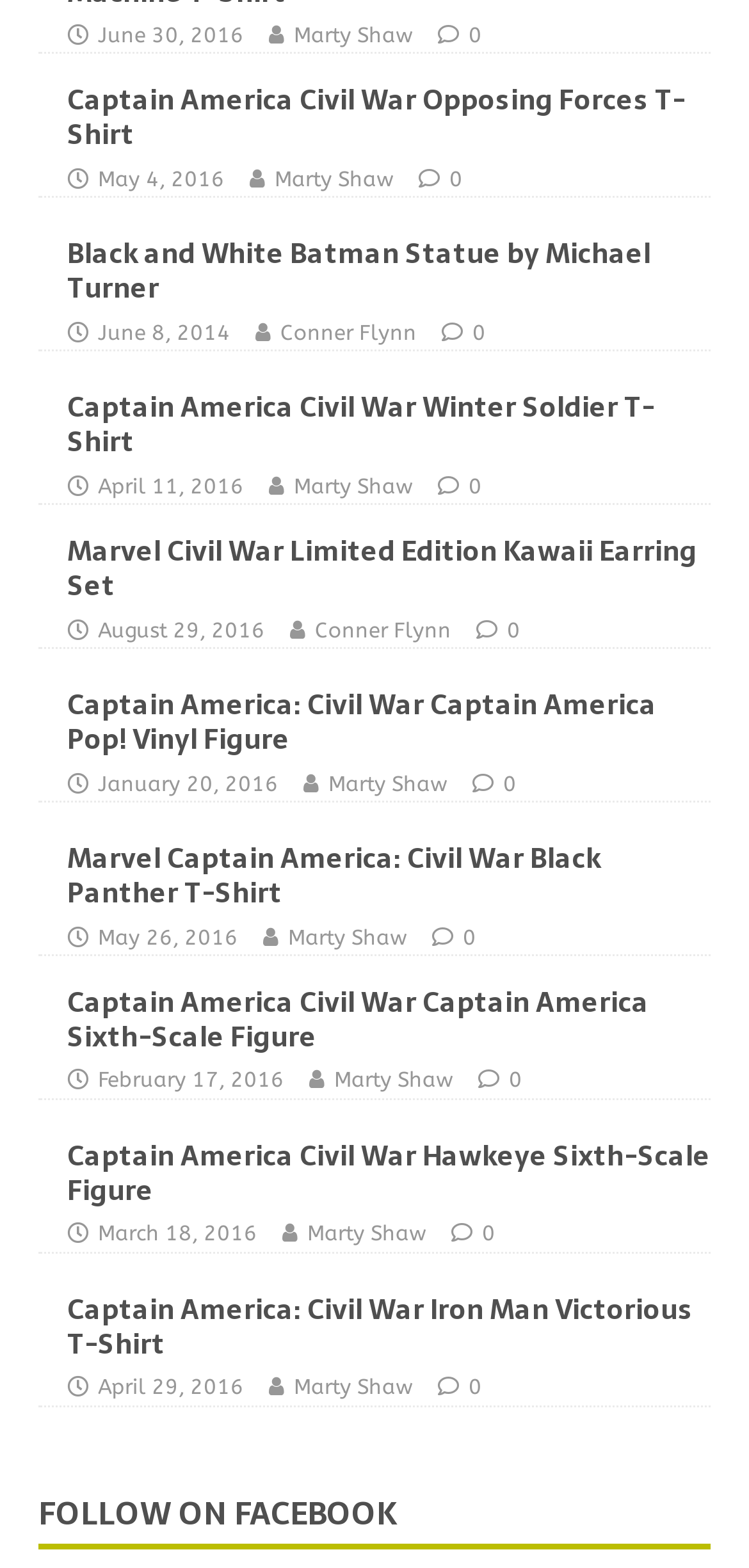What is the category of the webpage?
Answer the question using a single word or phrase, according to the image.

Marvel products